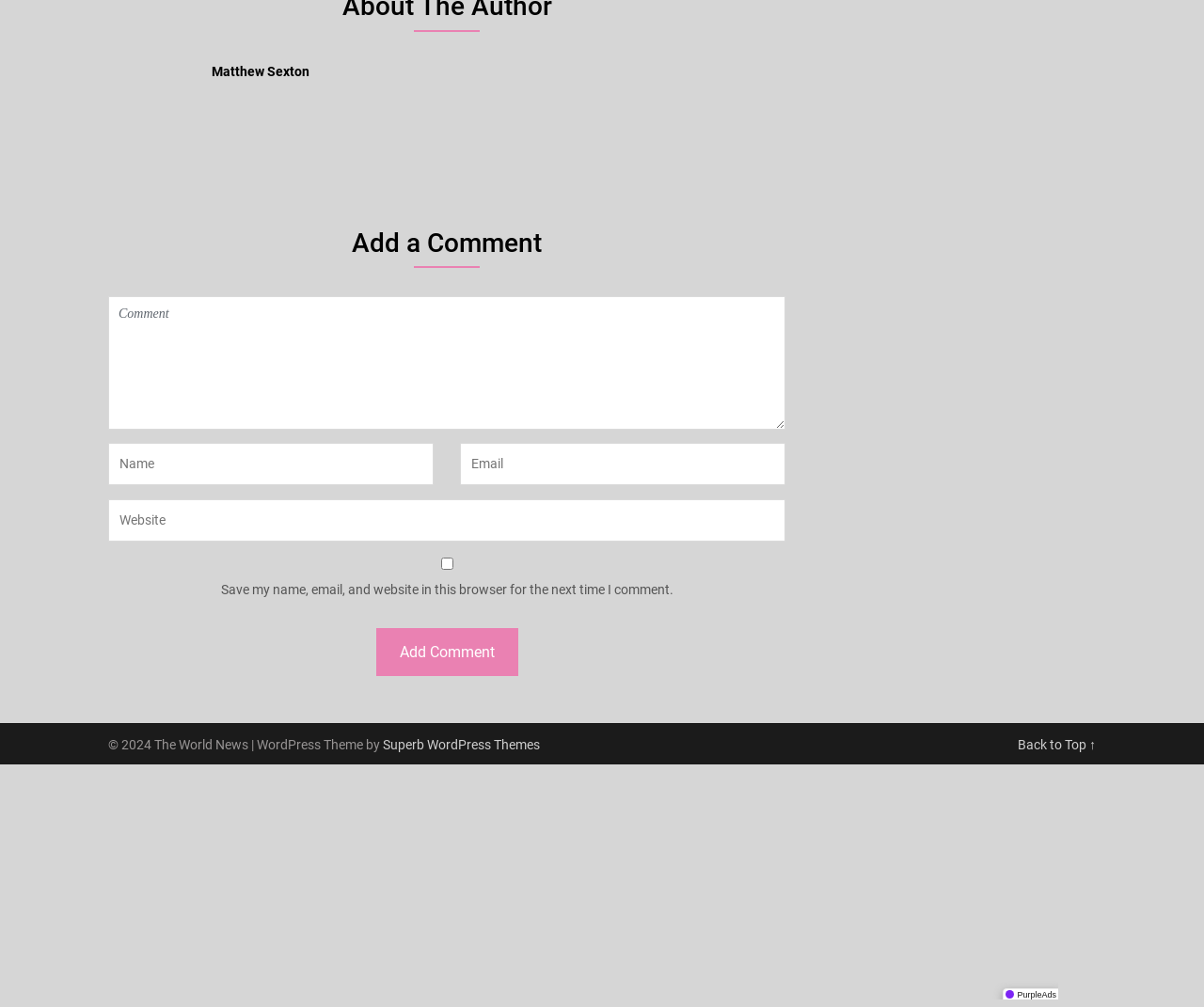What is the copyright year?
Carefully analyze the image and provide a thorough answer to the question.

The webpage has a StaticText element with the text '© 2024 The World News', which indicates that the copyright year is 2024.